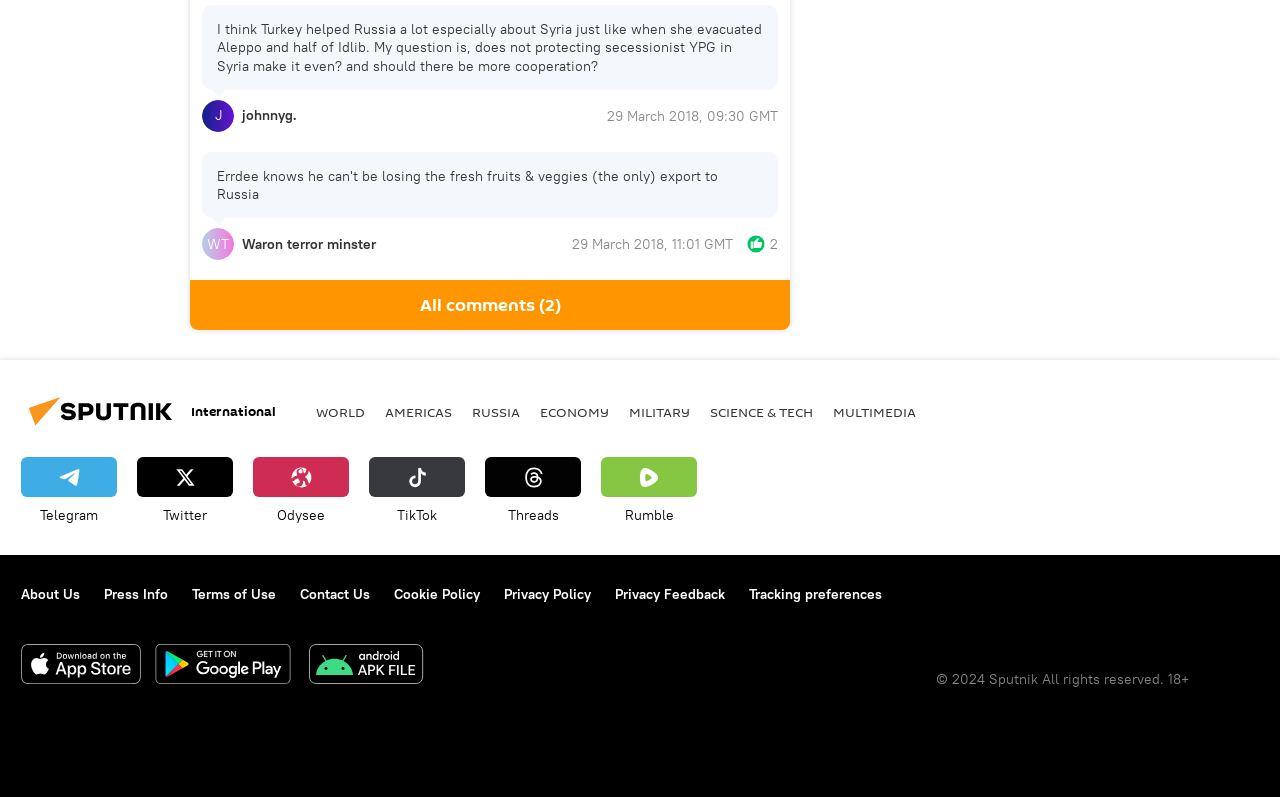Locate the bounding box coordinates of the clickable region to complete the following instruction: "Go to the 'WORLD' section."

[0.247, 0.505, 0.285, 0.528]